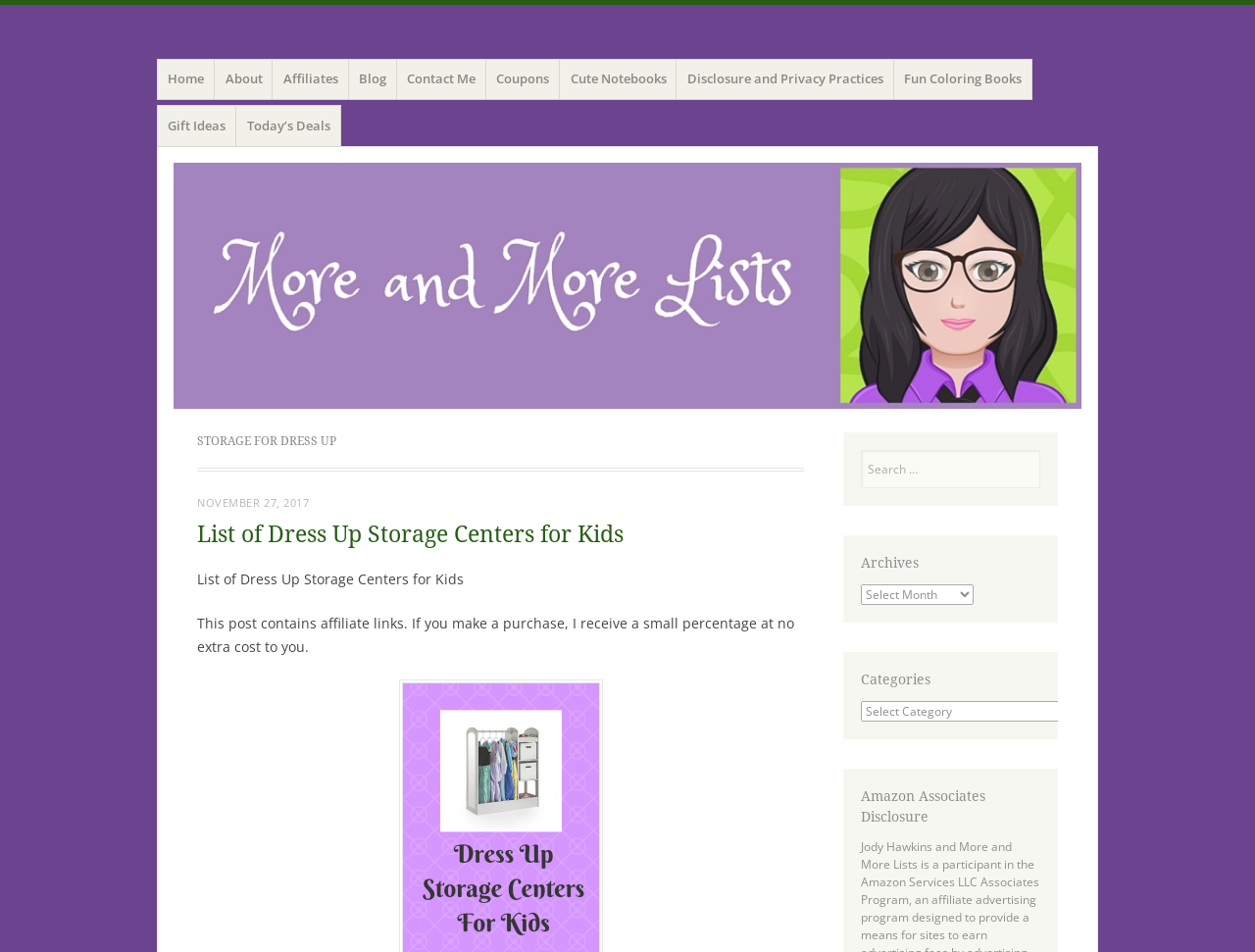What is the primary heading on this webpage?

More and More Lists